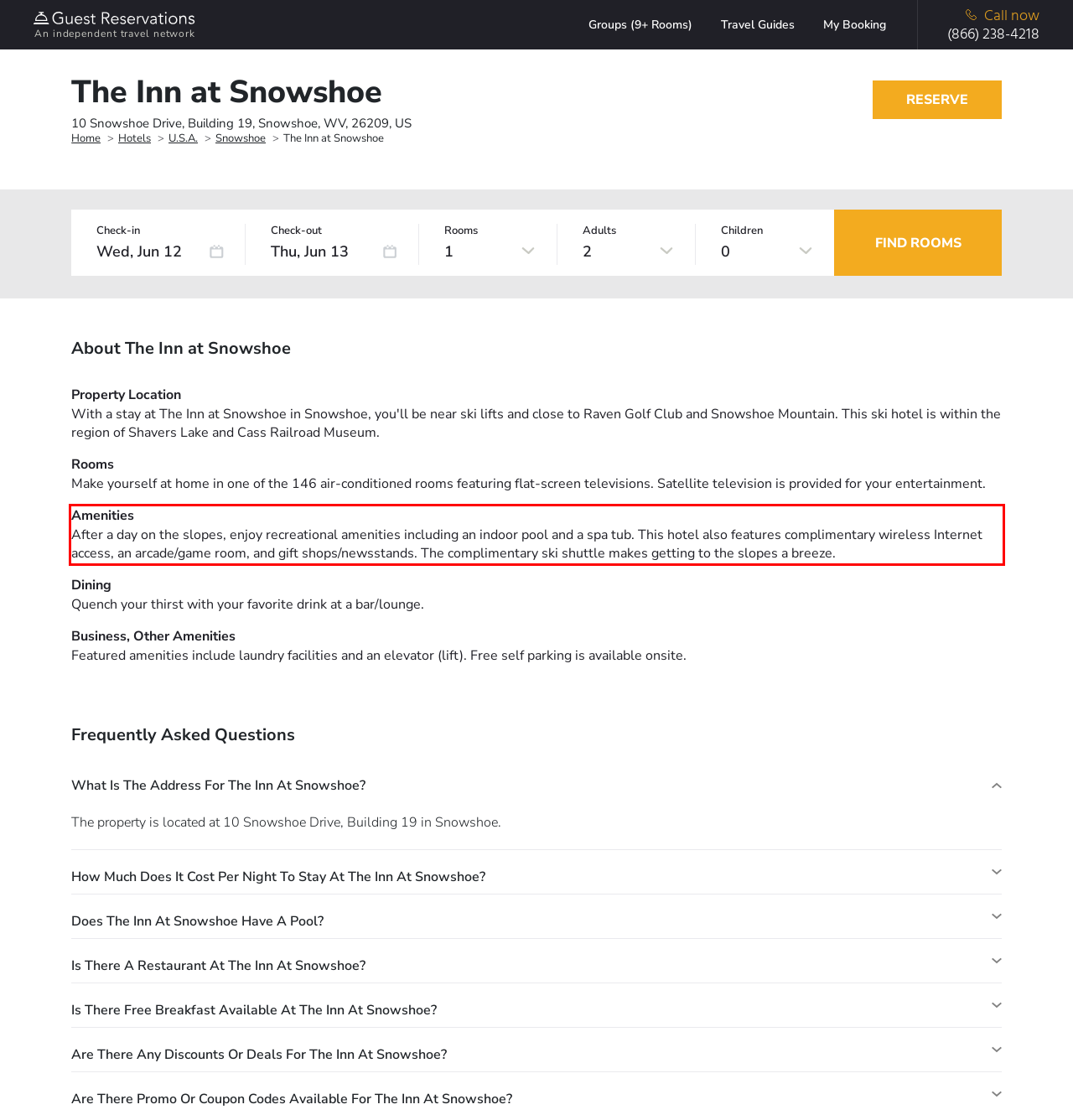You are given a screenshot of a webpage with a UI element highlighted by a red bounding box. Please perform OCR on the text content within this red bounding box.

Amenities After a day on the slopes, enjoy recreational amenities including an indoor pool and a spa tub. This hotel also features complimentary wireless Internet access, an arcade/game room, and gift shops/newsstands. The complimentary ski shuttle makes getting to the slopes a breeze.